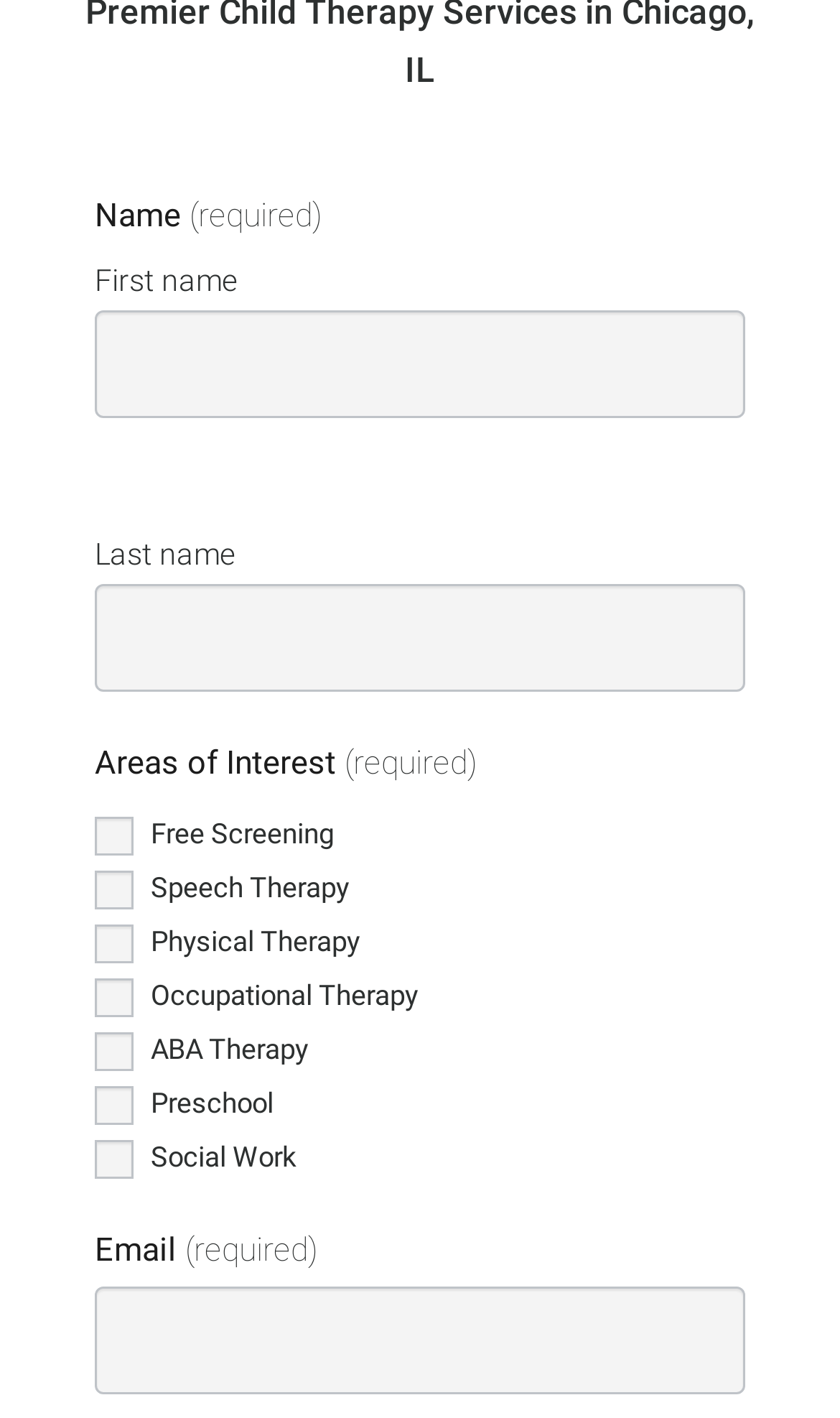Please identify the bounding box coordinates of where to click in order to follow the instruction: "Enter first name".

[0.113, 0.219, 0.887, 0.295]